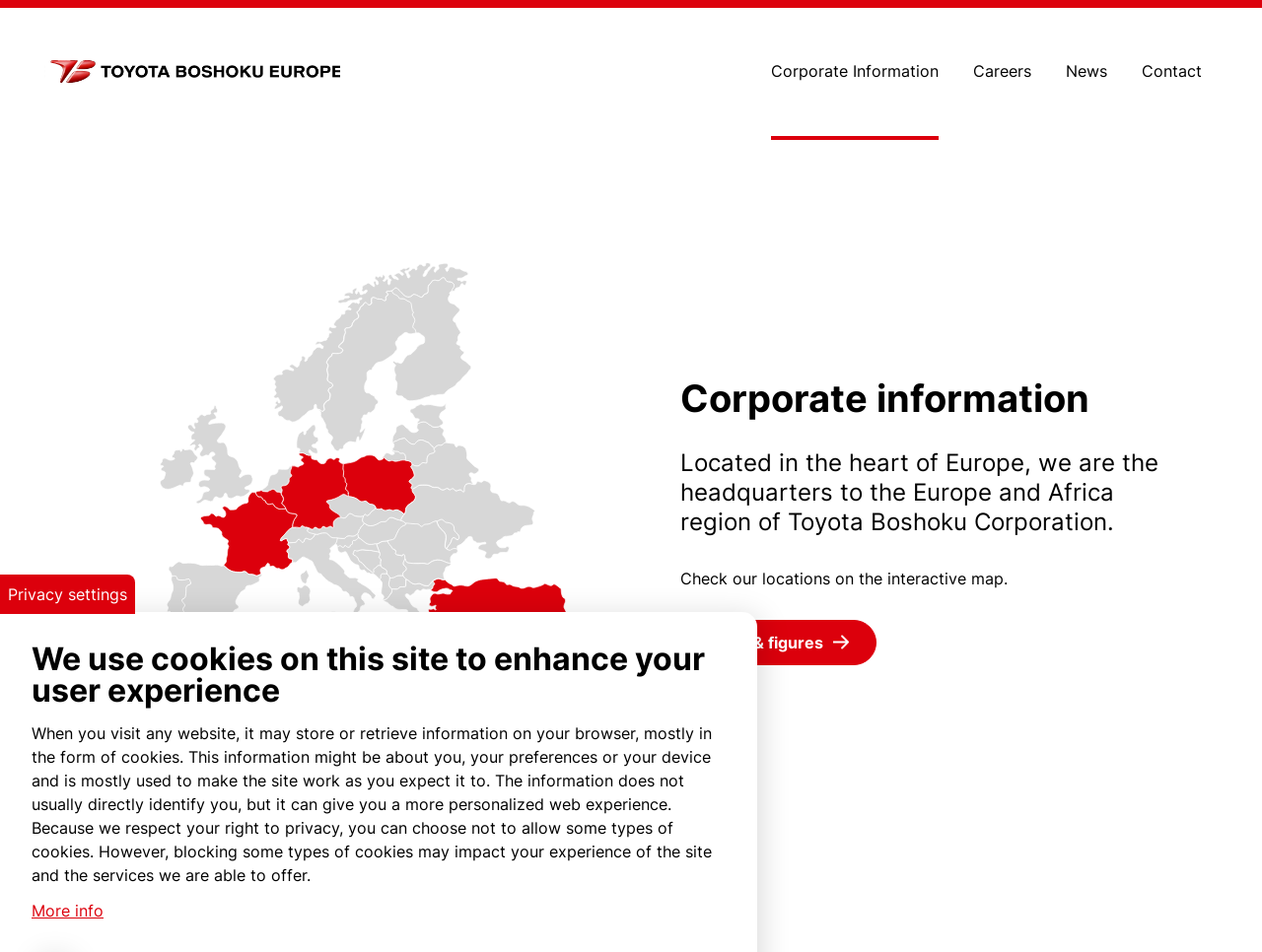Highlight the bounding box of the UI element that corresponds to this description: "Contact".

[0.905, 0.064, 0.952, 0.085]